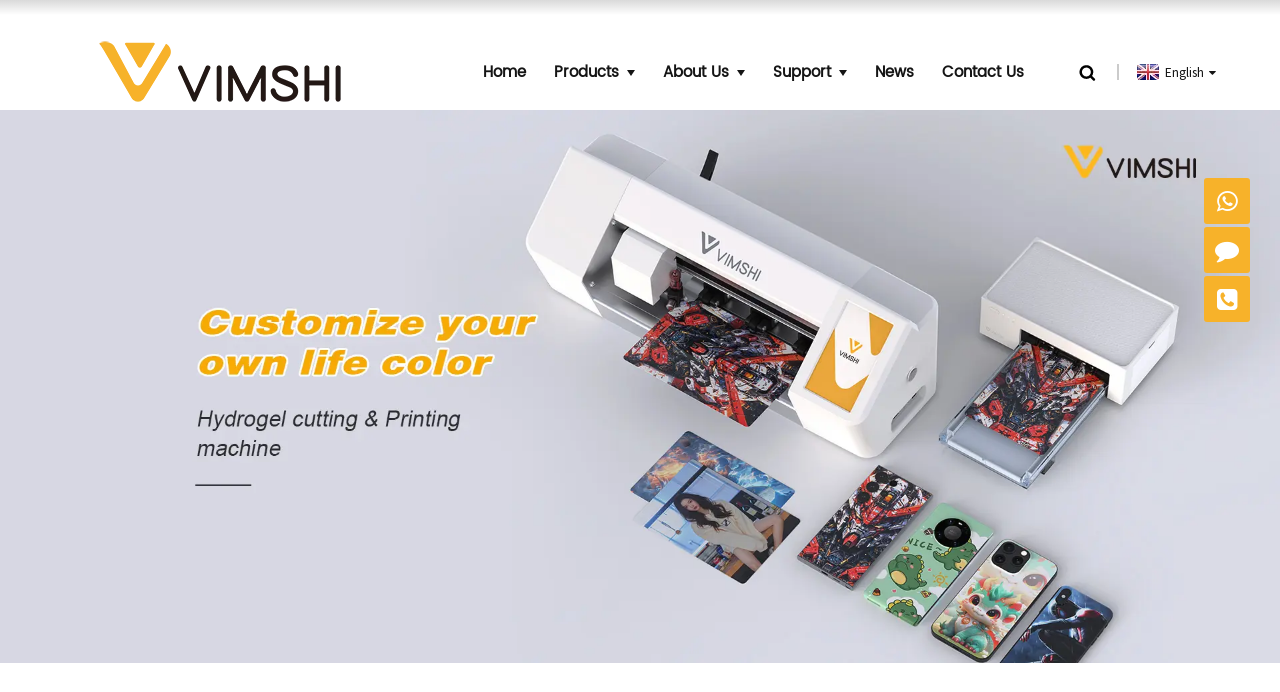Utilize the details in the image to thoroughly answer the following question: What is the contact email address?

I found the contact email address by looking at the link '' which has a mail icon, indicating that it's an email address, and the text 'Frolary@vimshi.com' is the actual email address.